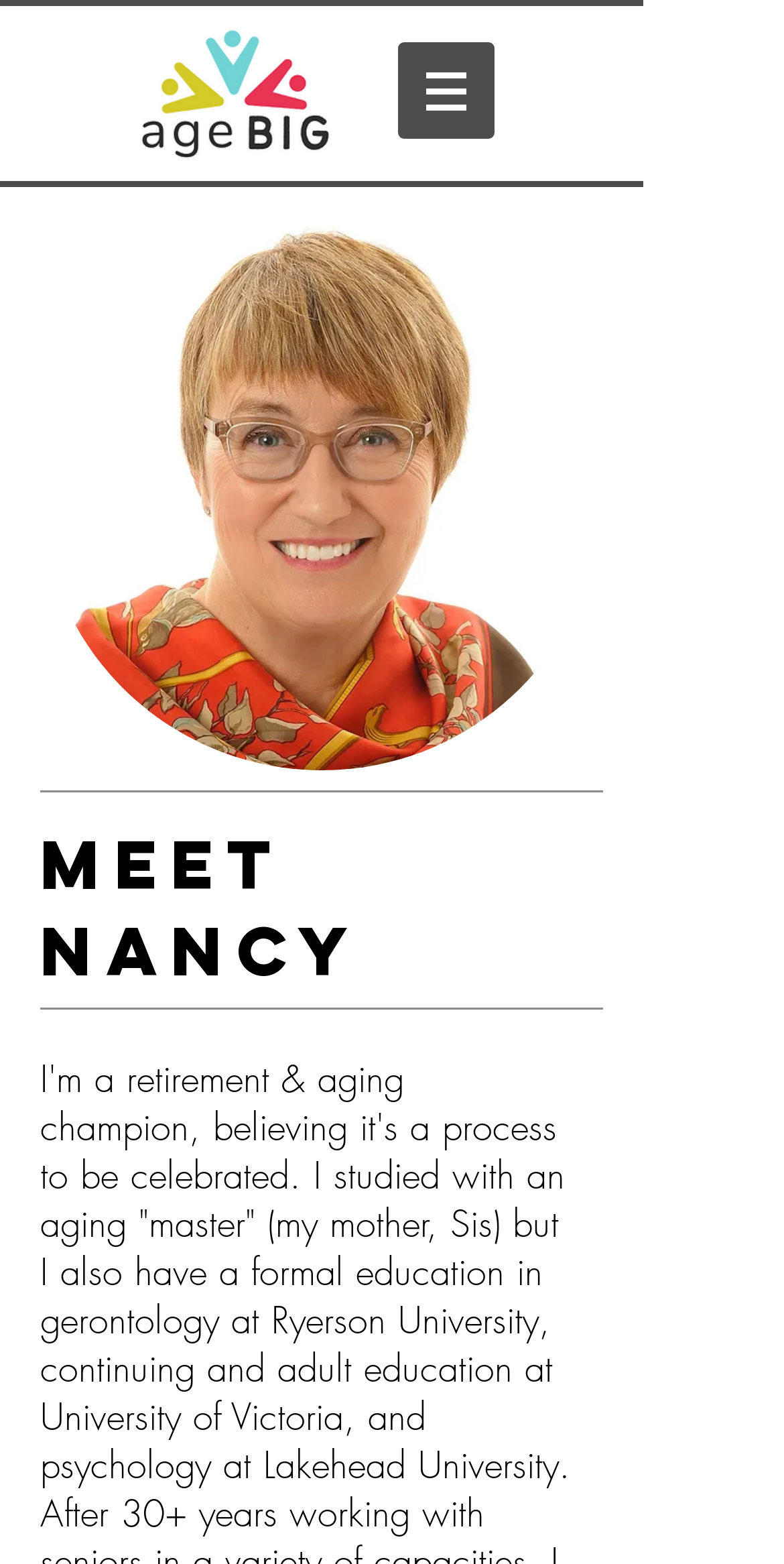What is the logo on the top left?
Based on the image, give a concise answer in the form of a single word or short phrase.

ageBIG logo